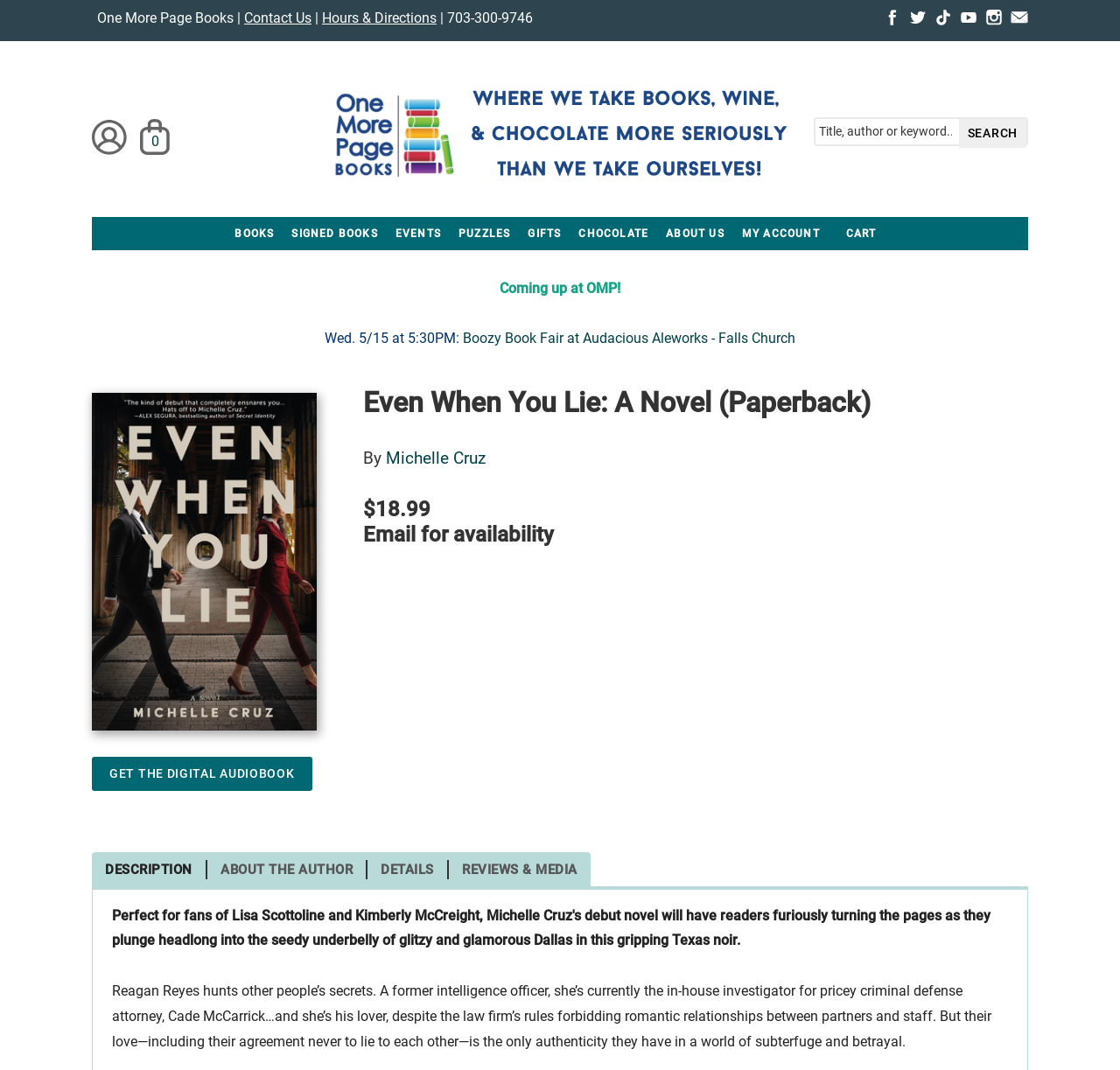What is the price of the book 'Even When You Lie: A Novel (Paperback)'?
Look at the image and respond with a single word or a short phrase.

$18.99